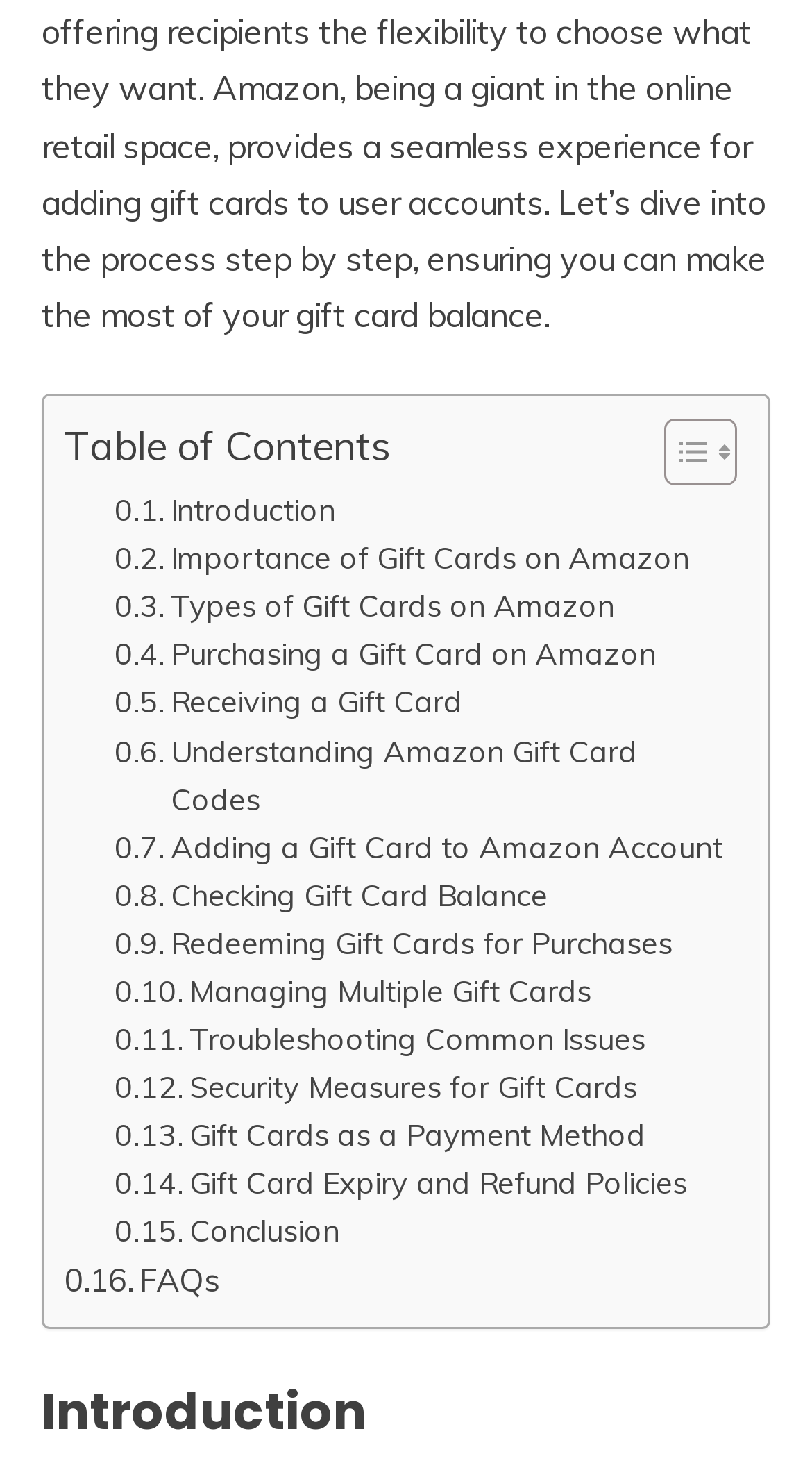How many links are in the table of contents?
Look at the screenshot and provide an in-depth answer.

I counted the number of links under the 'Table of Contents' section, starting from '. Introduction' to '. Gift Card Expiry and Refund Policies', and including '. FAQs' at the end, which totals 19 links.